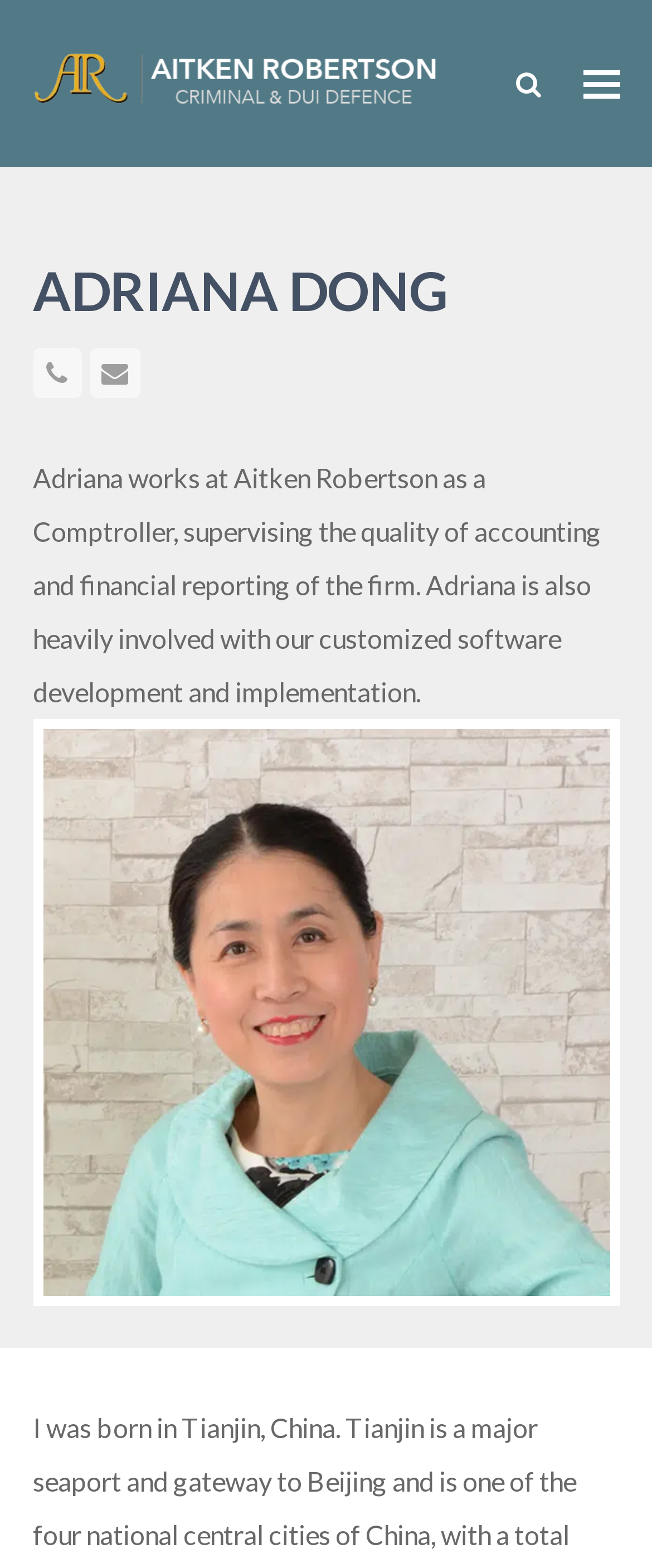Illustrate the webpage's structure and main components comprehensively.

The webpage is about Adriana Dong, a Paralegal at Aitken Robertson Criminal Law. At the top left, there is a link to "Criminal & DUI Defence" accompanied by an image with the same name. On the top right, there are two buttons: a search button and a button to toggle the mobile menu. 

When the mobile menu is expanded, it reveals a section with a heading "ADRIANA DONG" at the top. Below the heading, there are two links to Adriana's phone number and email. Following that, there is a paragraph of text describing Adriana's role at Aitken Robertson, where she works as a Comptroller, supervising the quality of accounting and financial reporting, and is also involved in customized software development and implementation. 

Below the text, there is a figure containing an image of Adriana Dong, which takes up most of the width of the page.